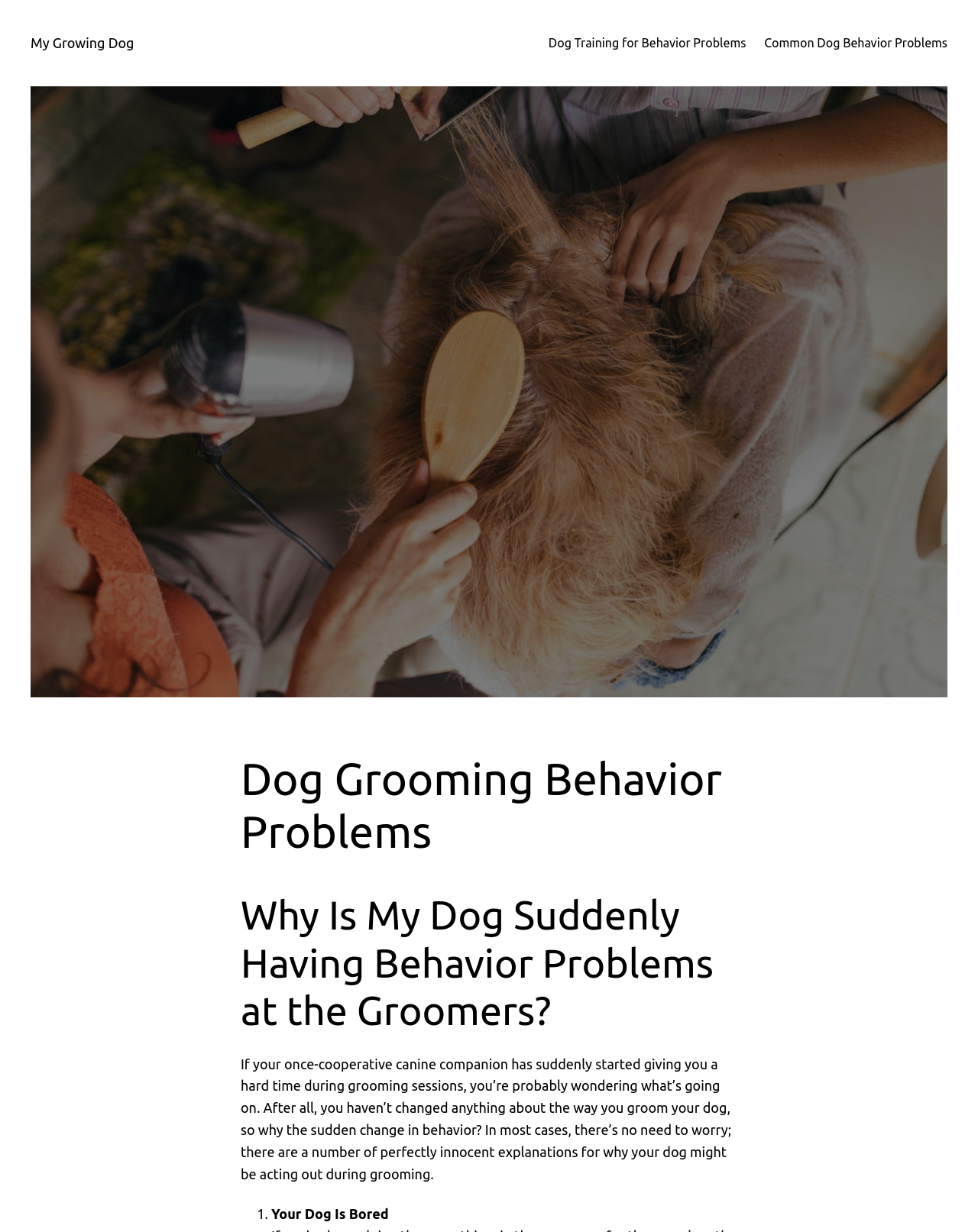What is the first possible reason for a dog's behavior problem?
Look at the image and answer with only one word or phrase.

Boredom